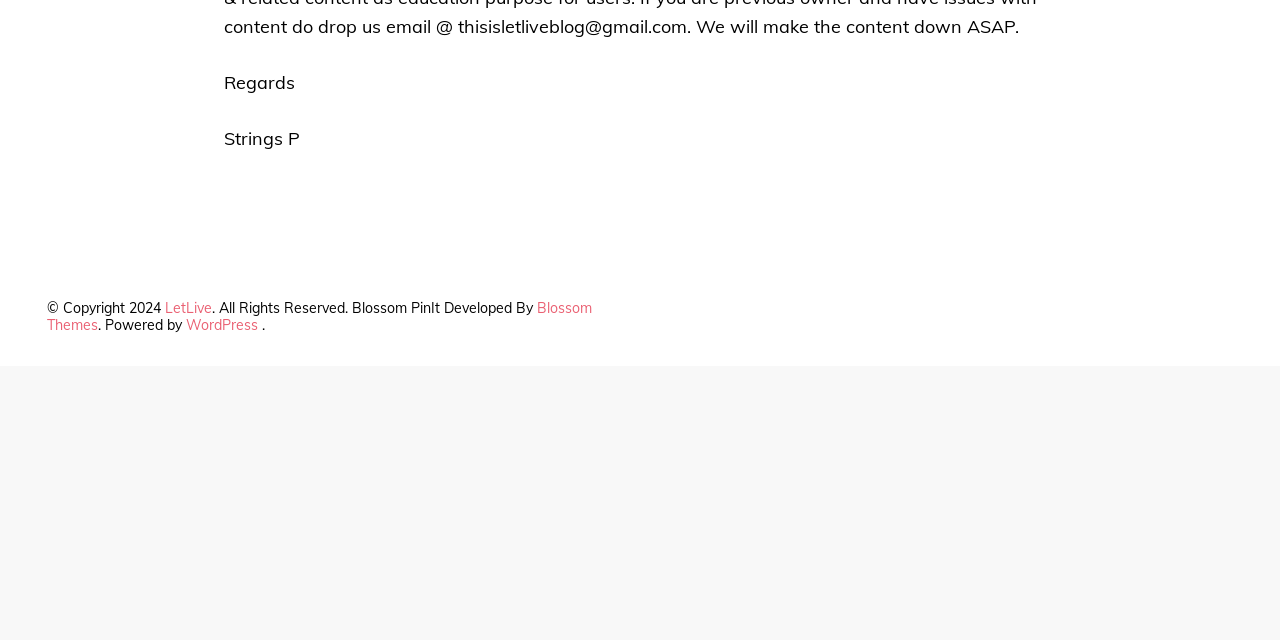Please determine the bounding box coordinates, formatted as (top-left x, top-left y, bottom-right x, bottom-right y), with all values as floating point numbers between 0 and 1. Identify the bounding box of the region described as: WordPress

[0.145, 0.493, 0.202, 0.521]